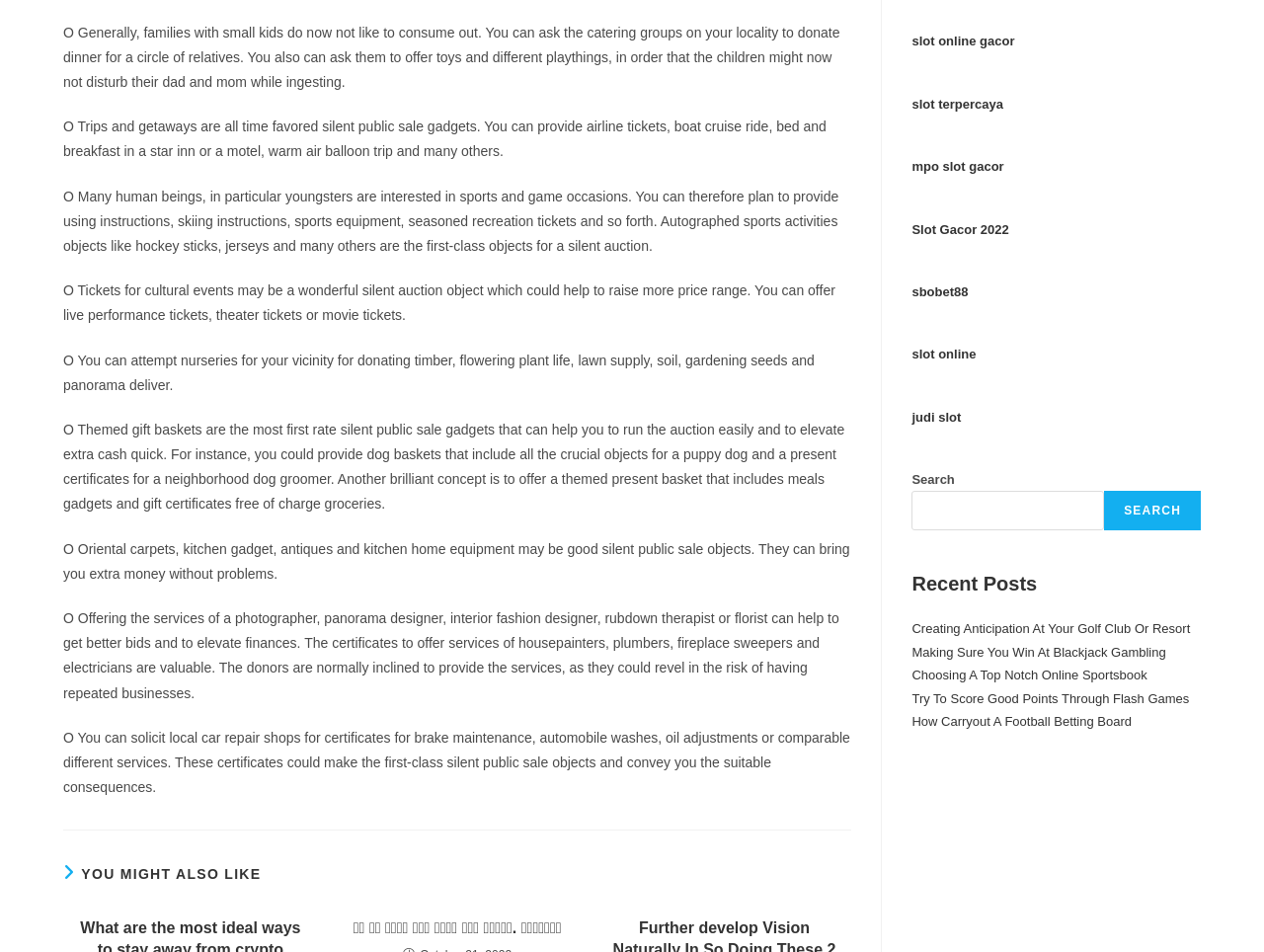Bounding box coordinates should be provided in the format (top-left x, top-left y, bottom-right x, bottom-right y) with all values between 0 and 1. Identify the bounding box for this UI element: parent_node: SEARCH name="s"

[0.721, 0.516, 0.874, 0.558]